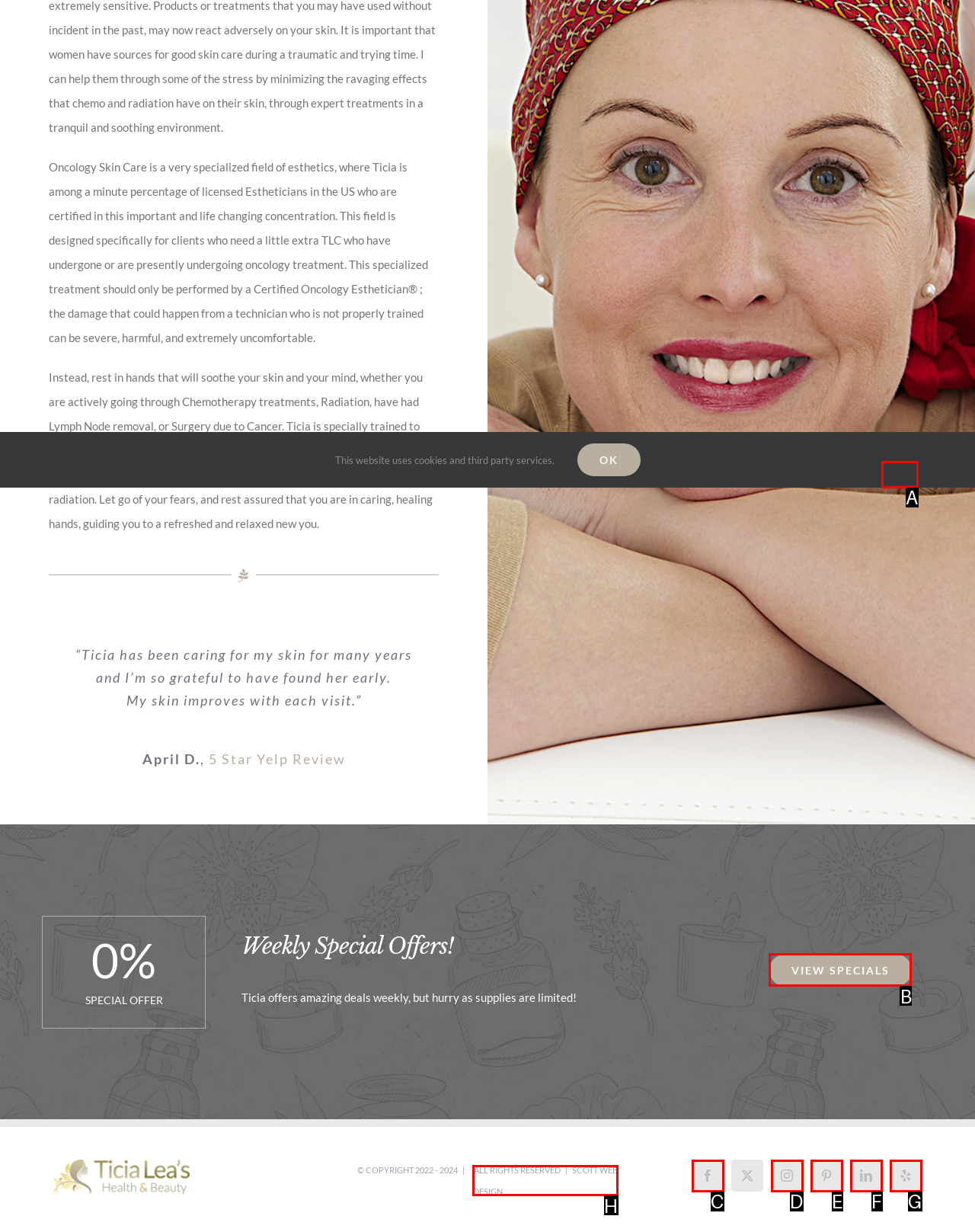Choose the HTML element that best fits the description: Go to Top. Answer with the option's letter directly.

A